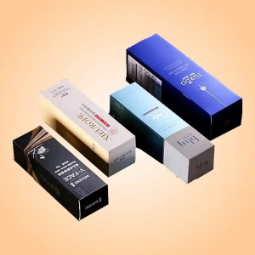Detail everything you observe in the image.

The image displays an array of elegantly designed packaging boxes tailored for cosmetic products, specifically focusing on lip balm and lip gloss packaging. Each box showcases distinct color schemes and branding elements that reinforce brand identity and recognition. The various shapes and sophisticated designs suggest a commitment to quality and aesthetics, essential in attracting consumers in the competitive beauty market. This visual representation highlights the importance of packaging in preserving product integrity while simultaneously enhancing appeal through thoughtful design choices such as material quality, color palettes, and printed details, all contributing to a memorable unboxing experience.